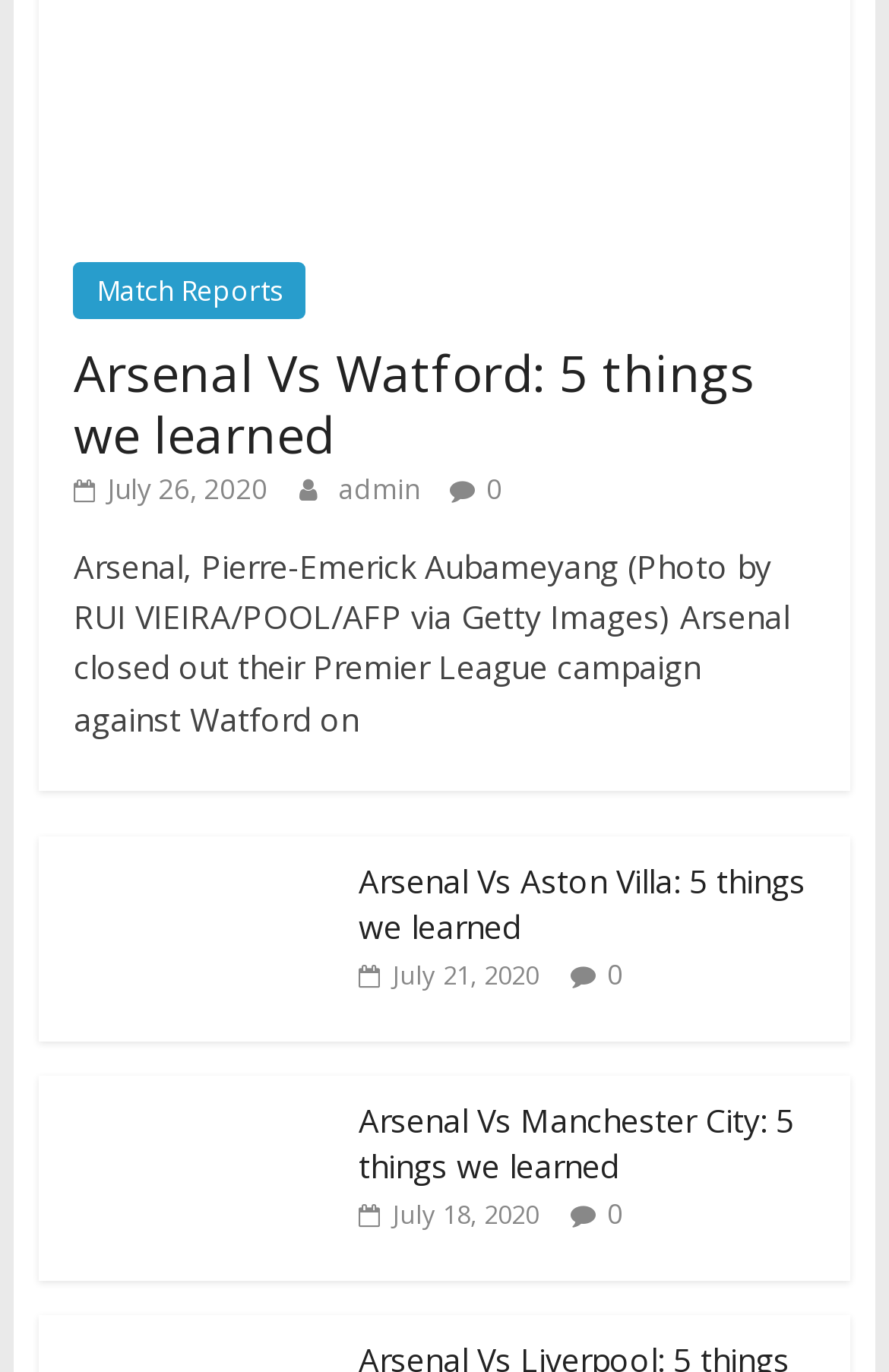Bounding box coordinates are to be given in the format (top-left x, top-left y, bottom-right x, bottom-right y). All values must be floating point numbers between 0 and 1. Provide the bounding box coordinate for the UI element described as: http://socialmobility.covid19dataresources.org/index

None